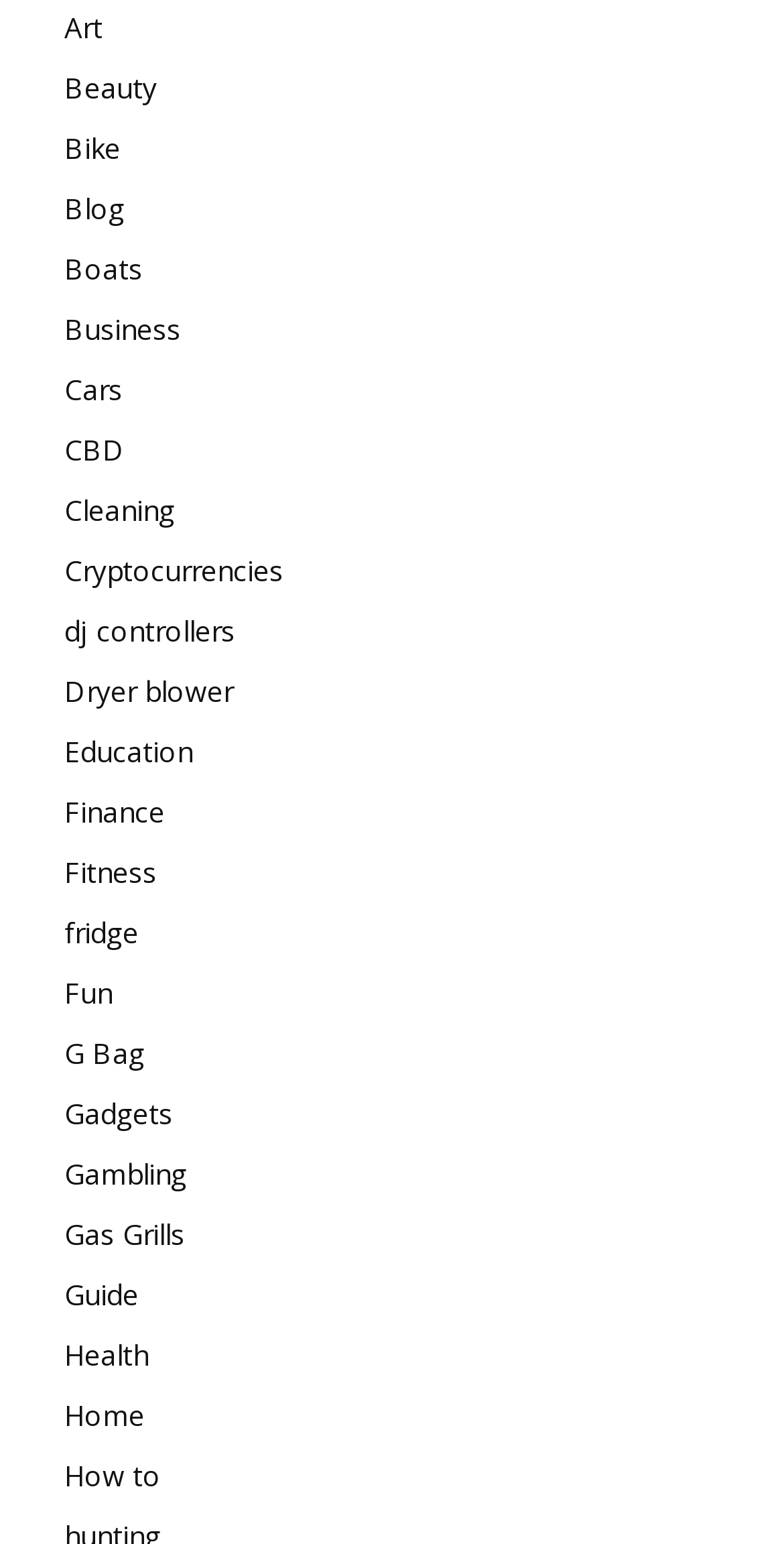Give a concise answer using one word or a phrase to the following question:
Is 'Cars' a category?

Yes